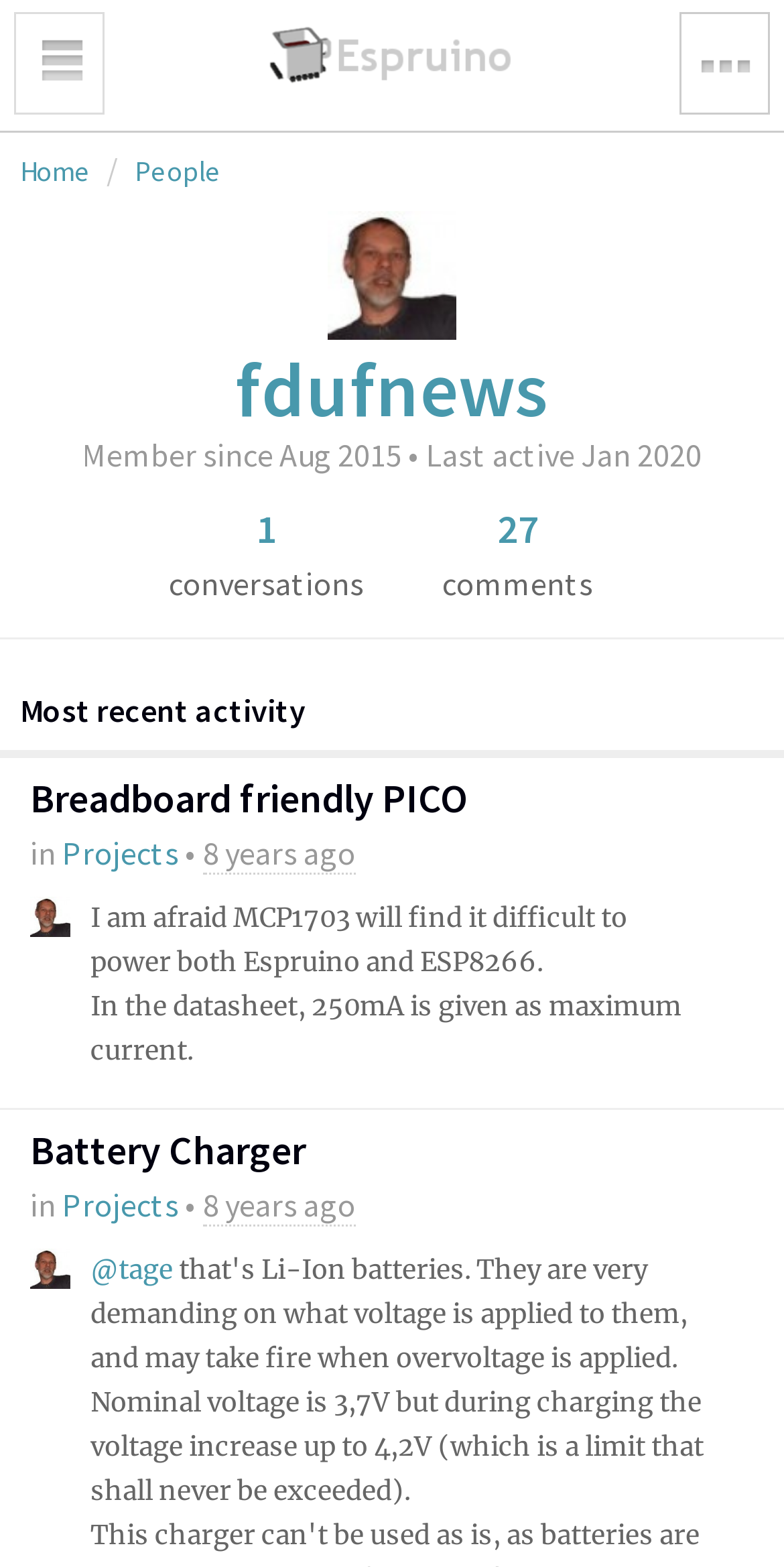Illustrate the webpage with a detailed description.

The webpage appears to be a user profile page on a platform called Espruino. At the top left, there is a button to toggle navigation, and at the top right, there is a button to toggle the metabar. Below these buttons, there is a link to the Espruino homepage, accompanied by a small image.

The main content of the page is divided into two sections. On the left, there is a profile section that displays the user's avatar, username, and a brief description of their membership since August 2015. Below this, there are links to the user's conversations and comments.

On the right, there is a section titled "Most recent activity" that lists the user's recent projects and activities. Each activity is displayed as a link with a heading, accompanied by a timestamp and the user's avatar. The activities include discussions about projects such as "Breadboard friendly PICO" and "Battery Charger", with corresponding timestamps and avatars.

Throughout the page, there are several images of the user's avatar, which appear alongside their activities and comments. The page also contains various links to different sections of the platform, including the homepage, projects, and conversations.